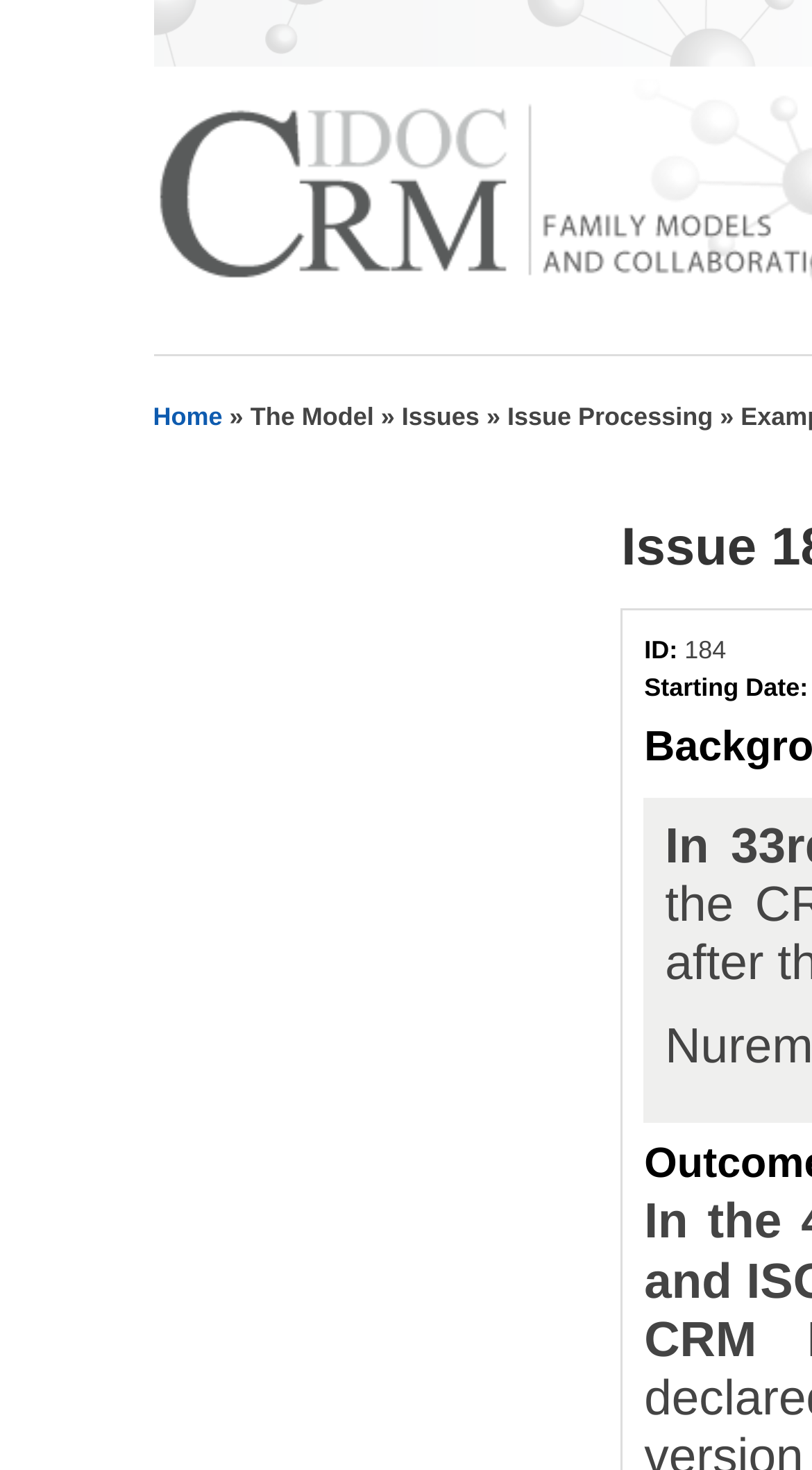Please determine the bounding box coordinates for the UI element described as: "Home".

[0.188, 0.273, 0.274, 0.293]